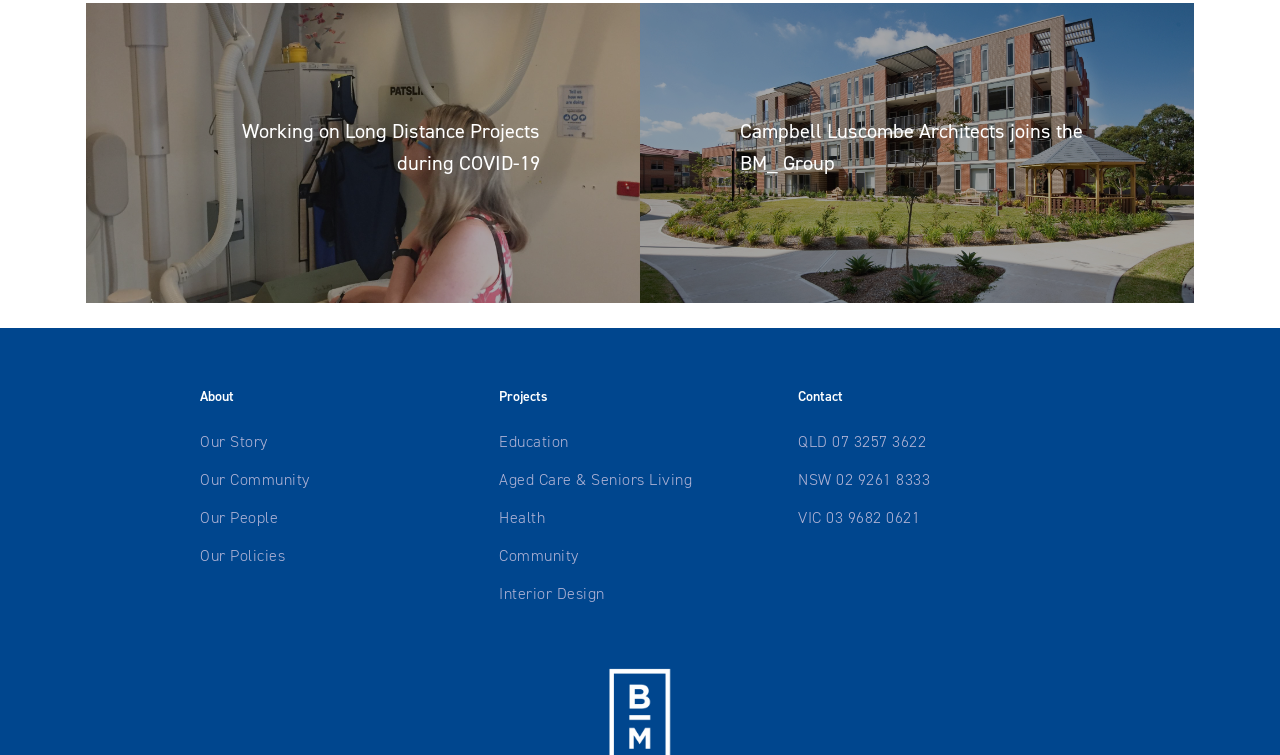Pinpoint the bounding box coordinates of the area that must be clicked to complete this instruction: "read about Working on Long Distance Projects during COVID-19".

[0.067, 0.005, 0.5, 0.402]